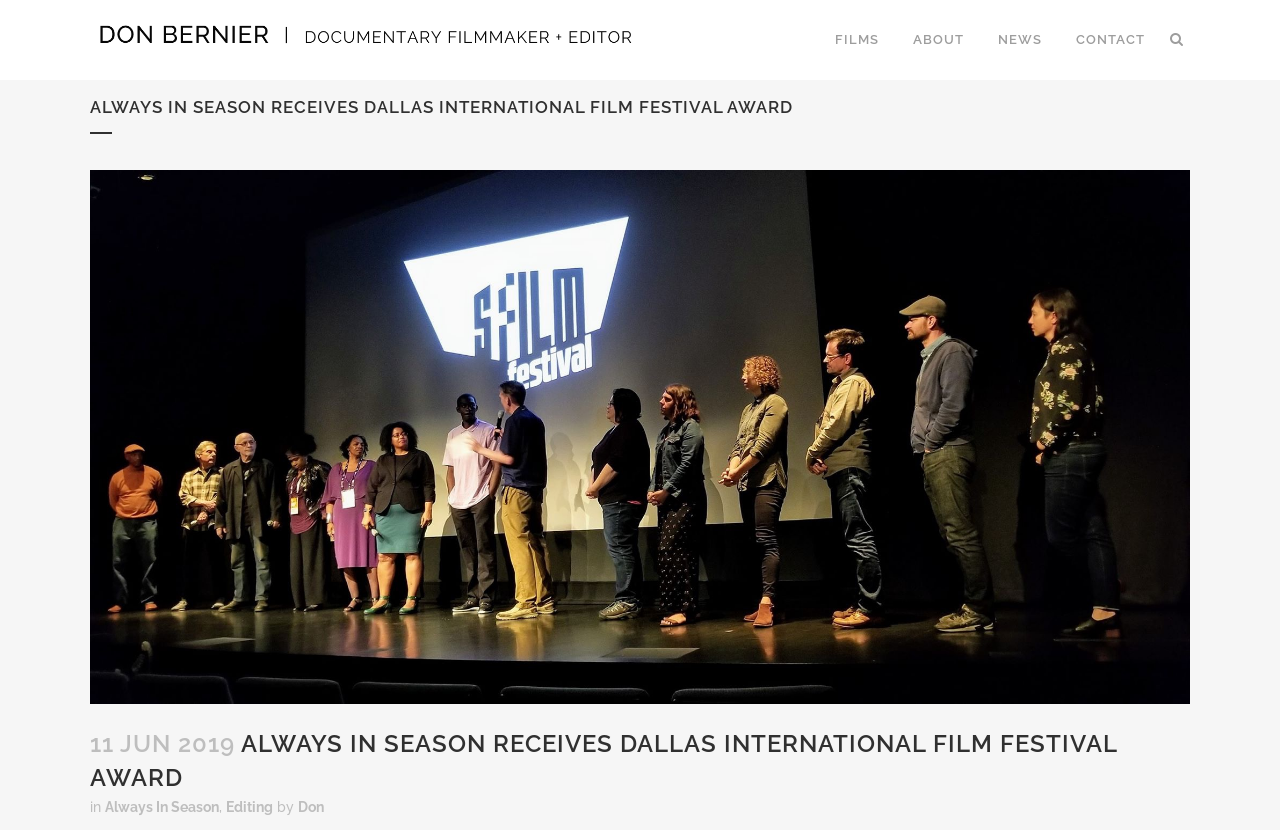What is the profession of Don Bernier?
Please look at the screenshot and answer in one word or a short phrase.

Film editor